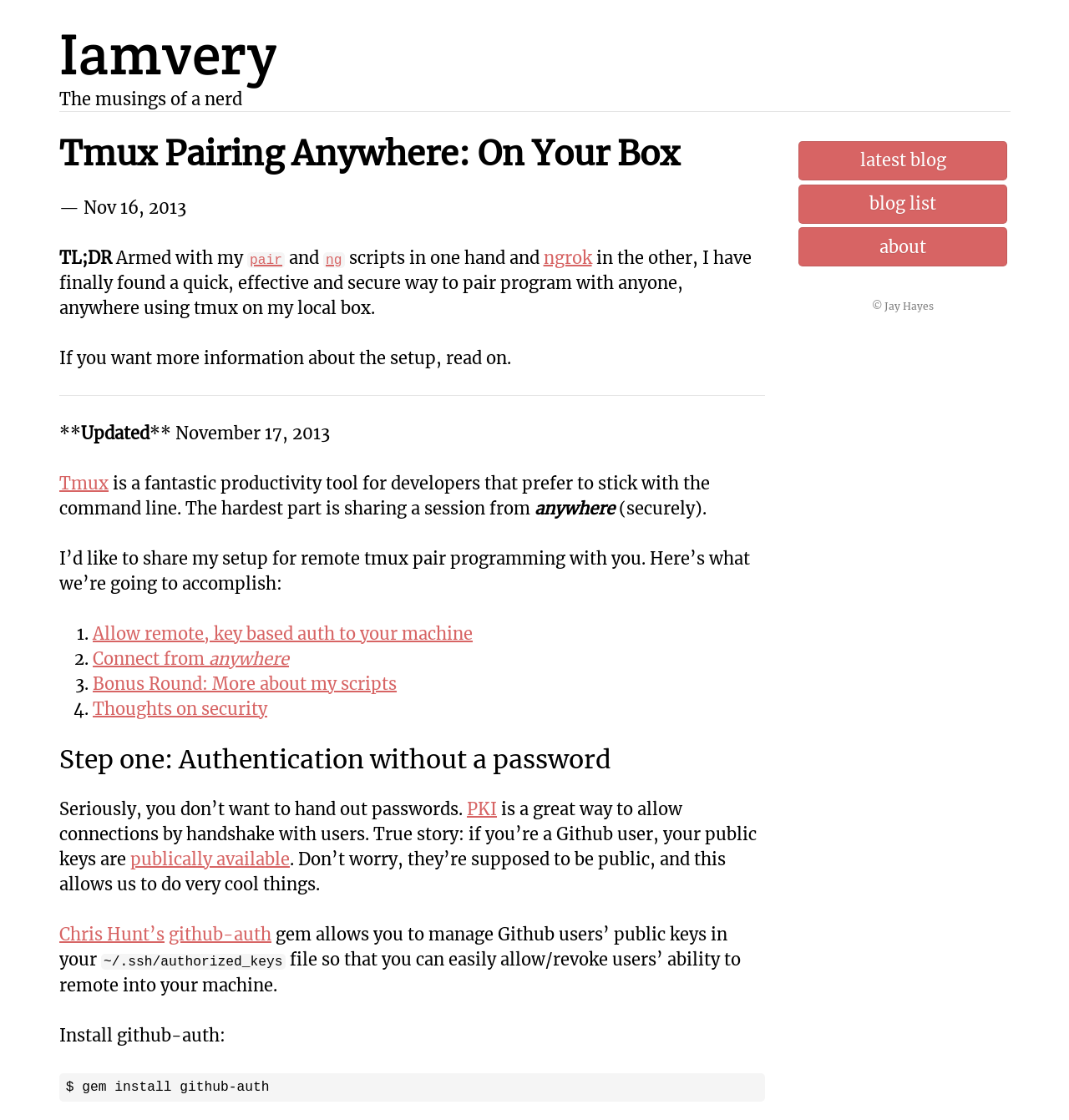What is the author's name?
Using the image, answer in one word or phrase.

Jay Hayes